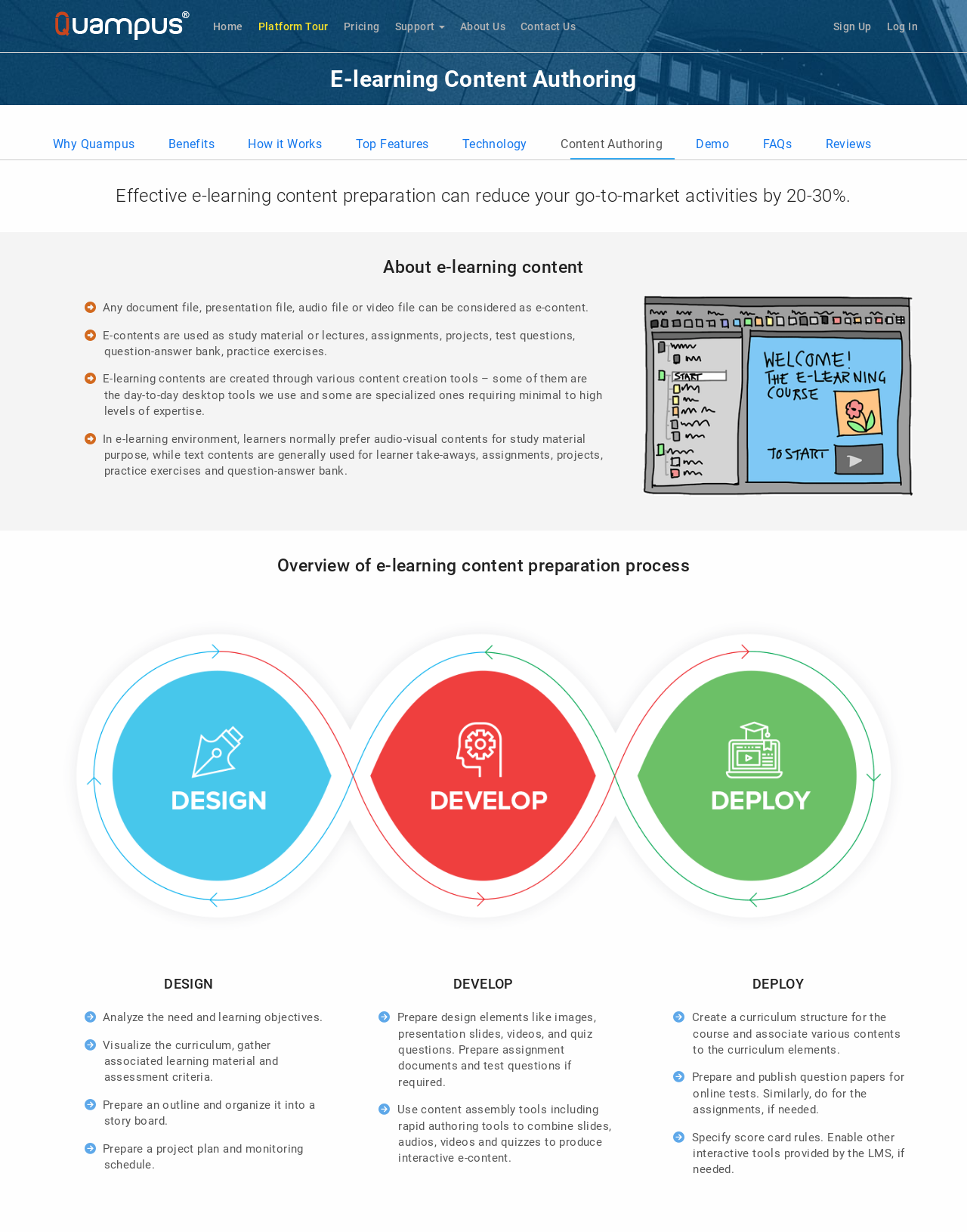Find the bounding box coordinates for the element that must be clicked to complete the instruction: "Click on the 'Home' link". The coordinates should be four float numbers between 0 and 1, indicated as [left, top, right, bottom].

[0.212, 0.006, 0.259, 0.037]